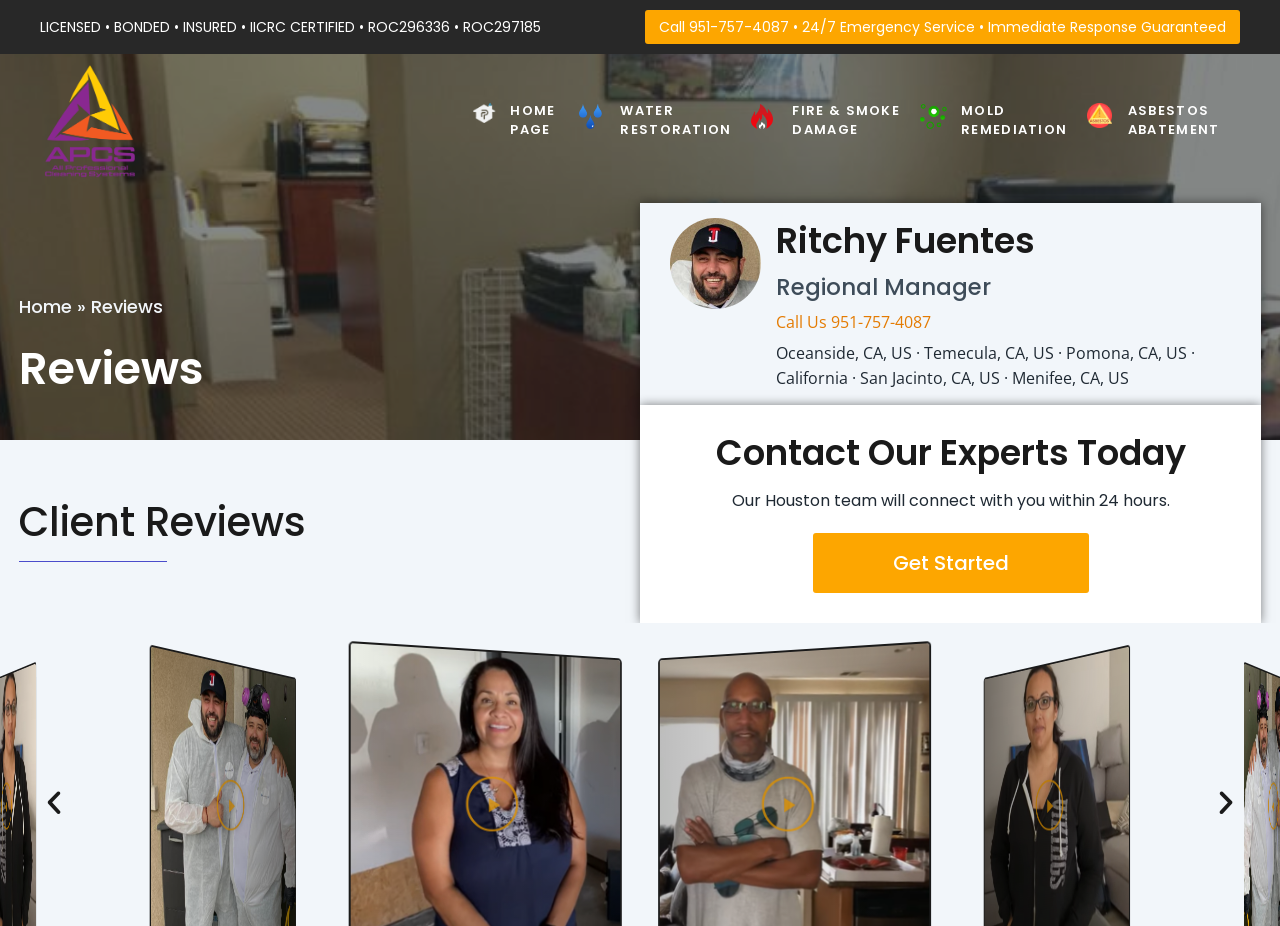What is the name of the regional manager?
Please give a detailed answer to the question using the information shown in the image.

I found the name of the regional manager by looking at the heading 'Ritchy Fuentes' which is located below the figure element.